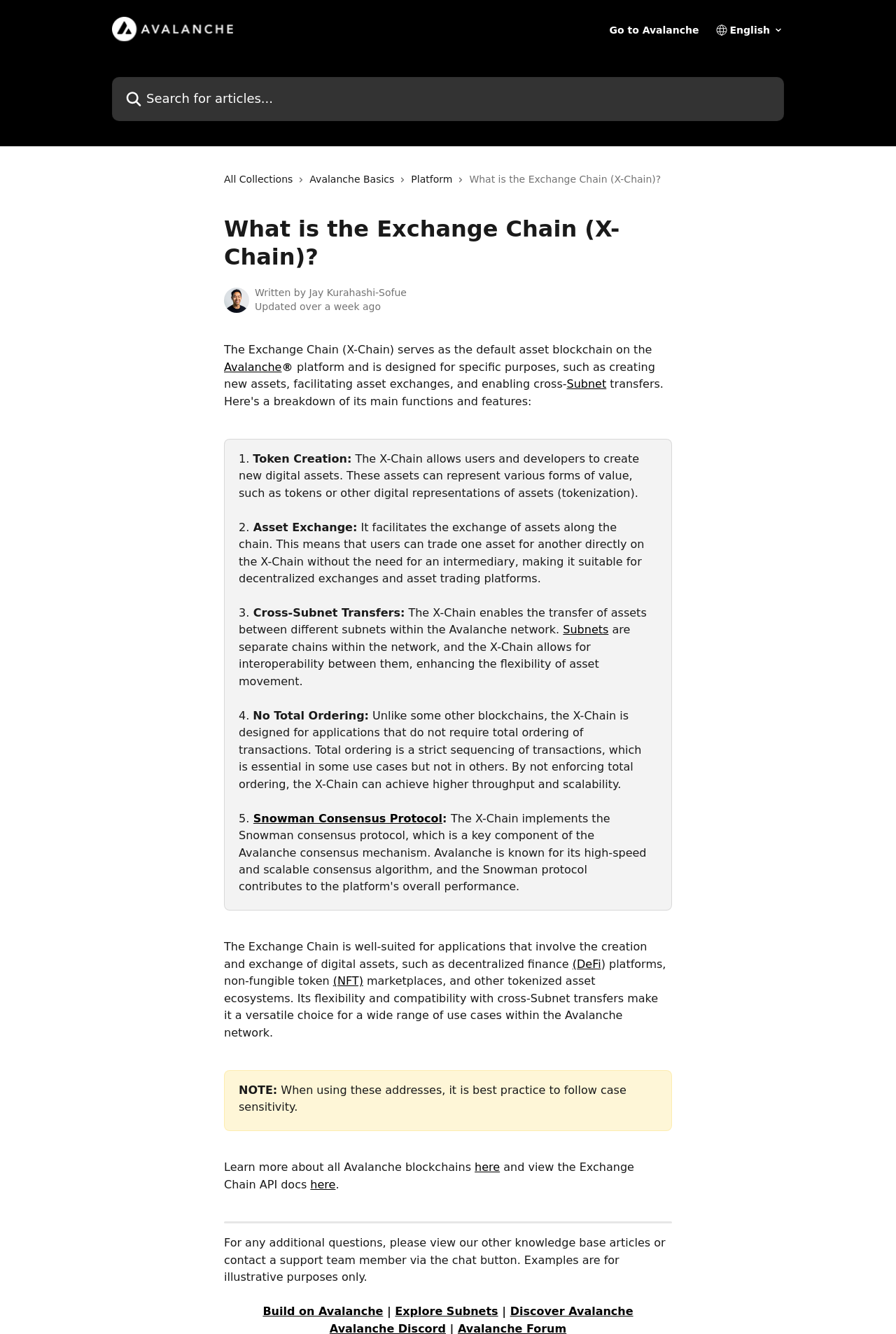Find the bounding box coordinates for the area that must be clicked to perform this action: "Search for articles".

[0.125, 0.058, 0.875, 0.091]